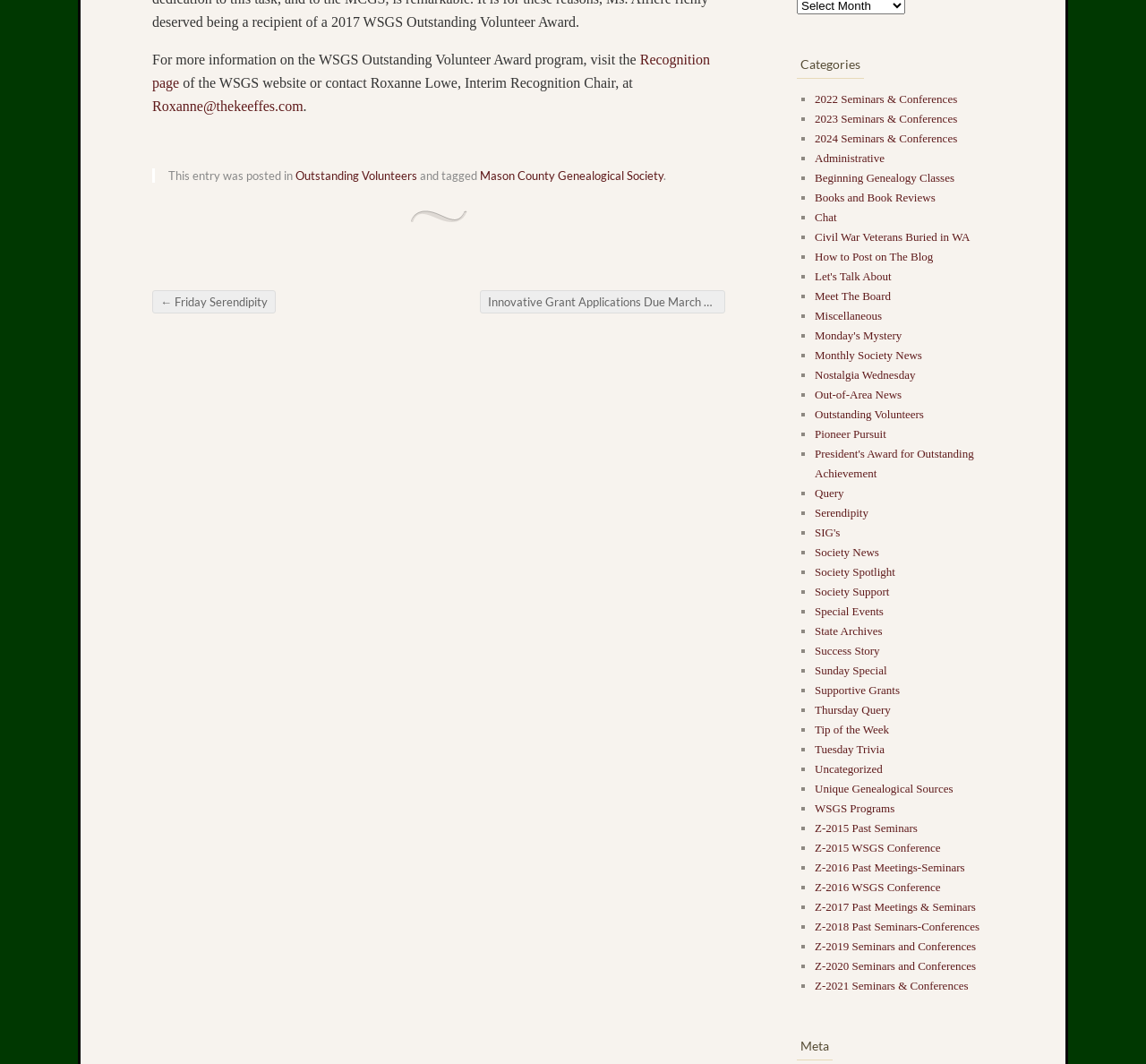Identify the bounding box coordinates for the UI element described by the following text: "Query". Provide the coordinates as four float numbers between 0 and 1, in the format [left, top, right, bottom].

[0.711, 0.457, 0.736, 0.47]